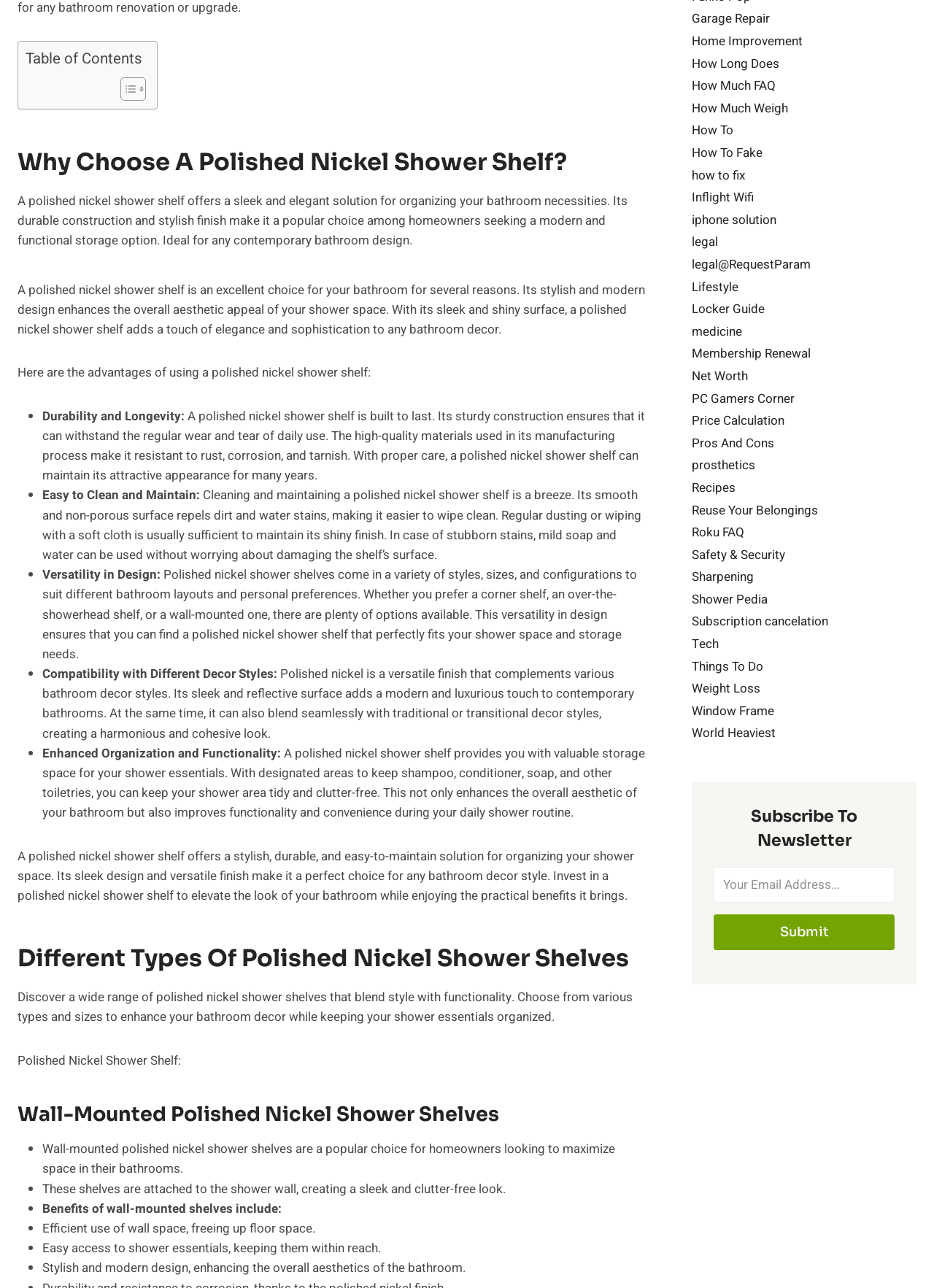Please find the bounding box coordinates in the format (top-left x, top-left y, bottom-right x, bottom-right y) for the given element description. Ensure the coordinates are floating point numbers between 0 and 1. Description: name="kb_field_2" placeholder="Your Email Address..."

[0.764, 0.673, 0.958, 0.701]